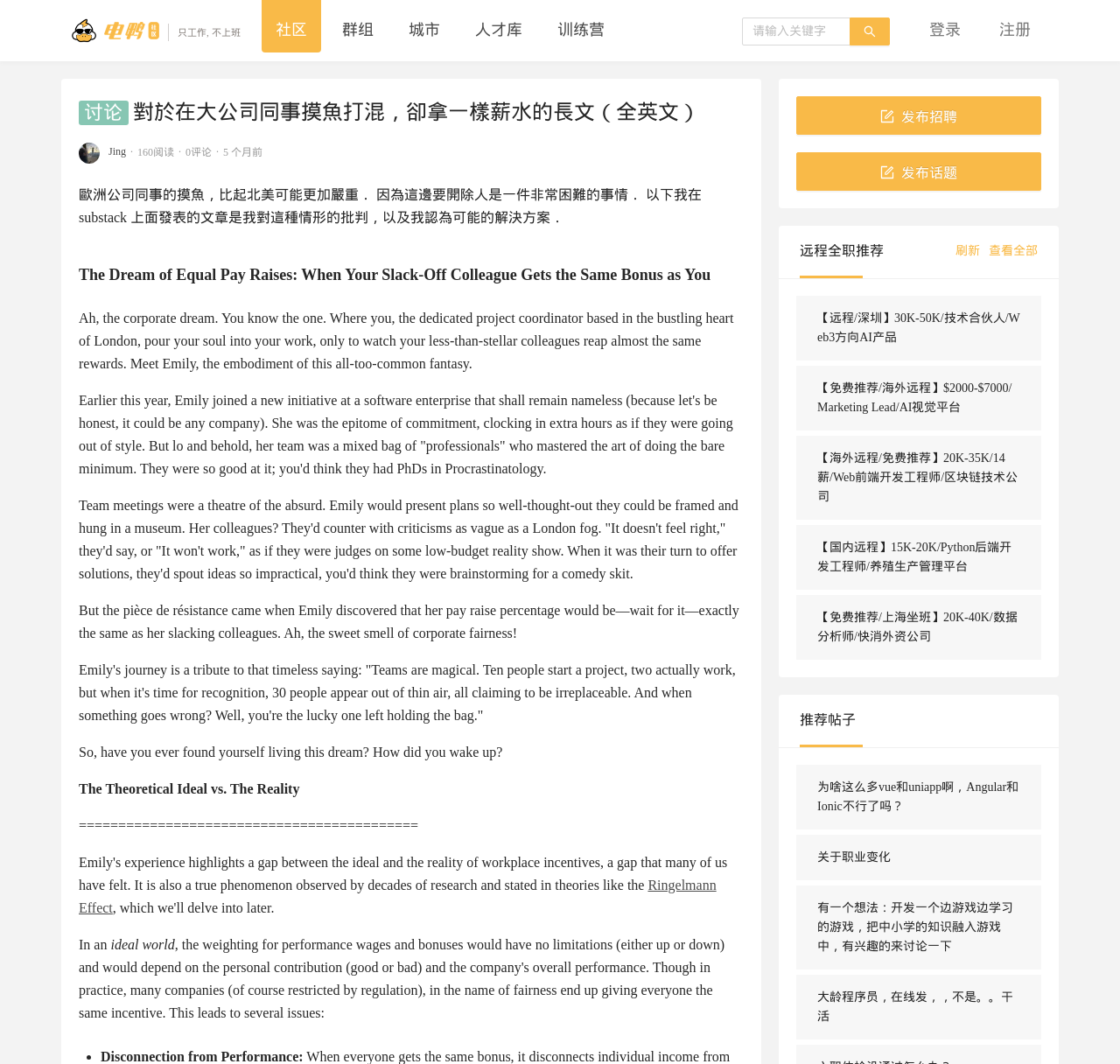Identify the bounding box coordinates necessary to click and complete the given instruction: "check the job recommendation".

[0.73, 0.29, 0.911, 0.327]